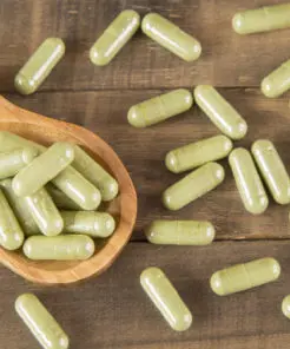Where are the kratom leaves sourced from?
Refer to the screenshot and answer in one word or phrase.

Indonesia